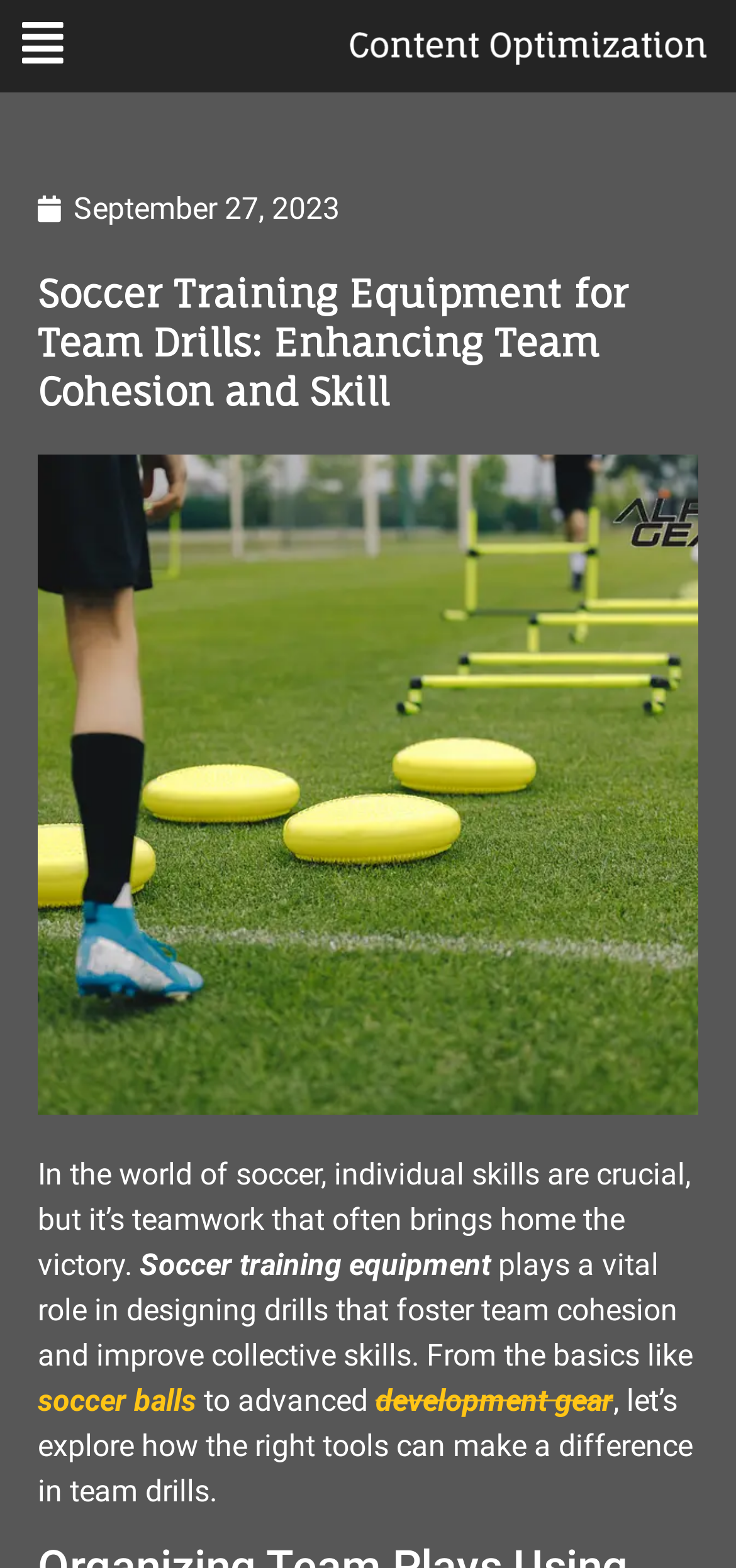What is the purpose of soccer training equipment?
Provide a concise answer using a single word or phrase based on the image.

To foster team cohesion and improve collective skills